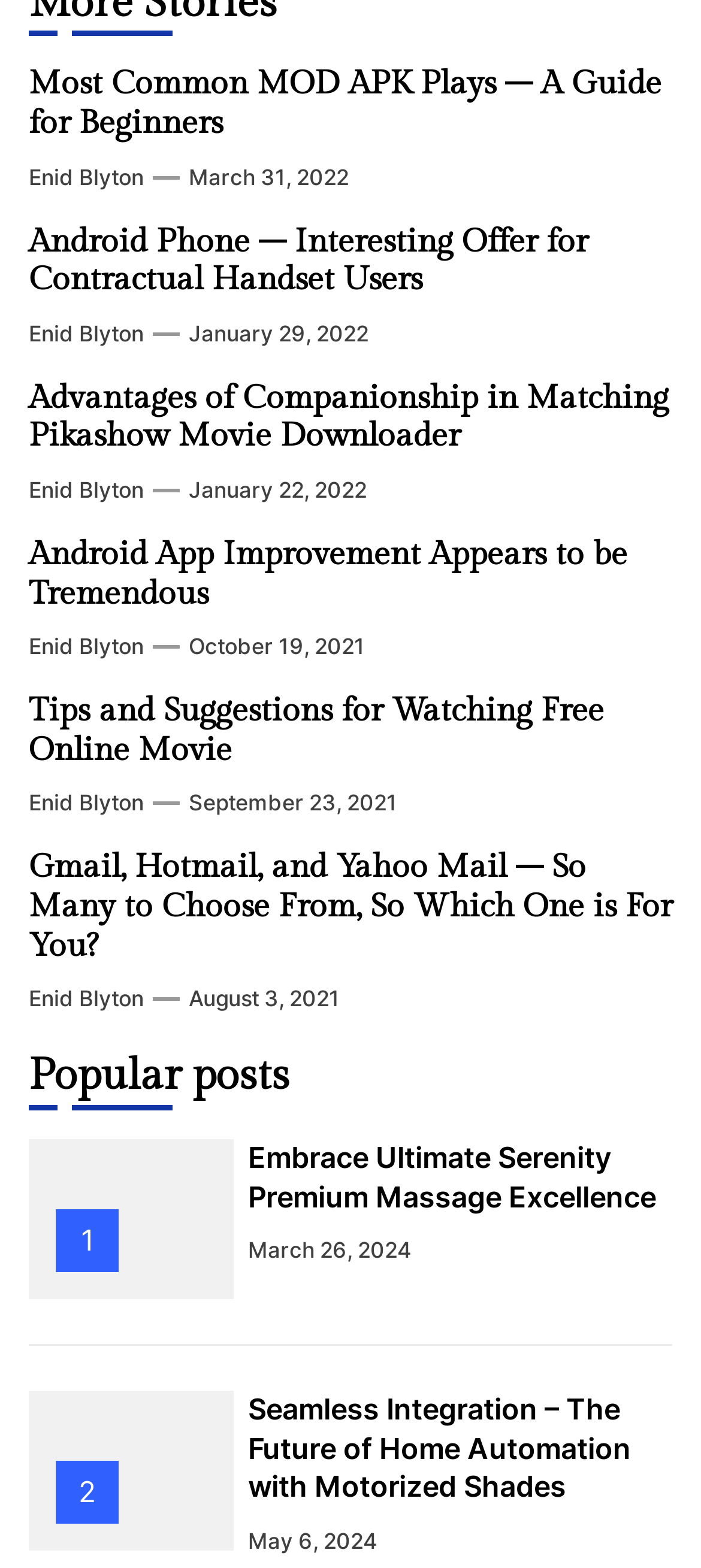Provide your answer to the question using just one word or phrase: What is the title of the second article?

Android Phone – Interesting Offer for Contractual Handset Users